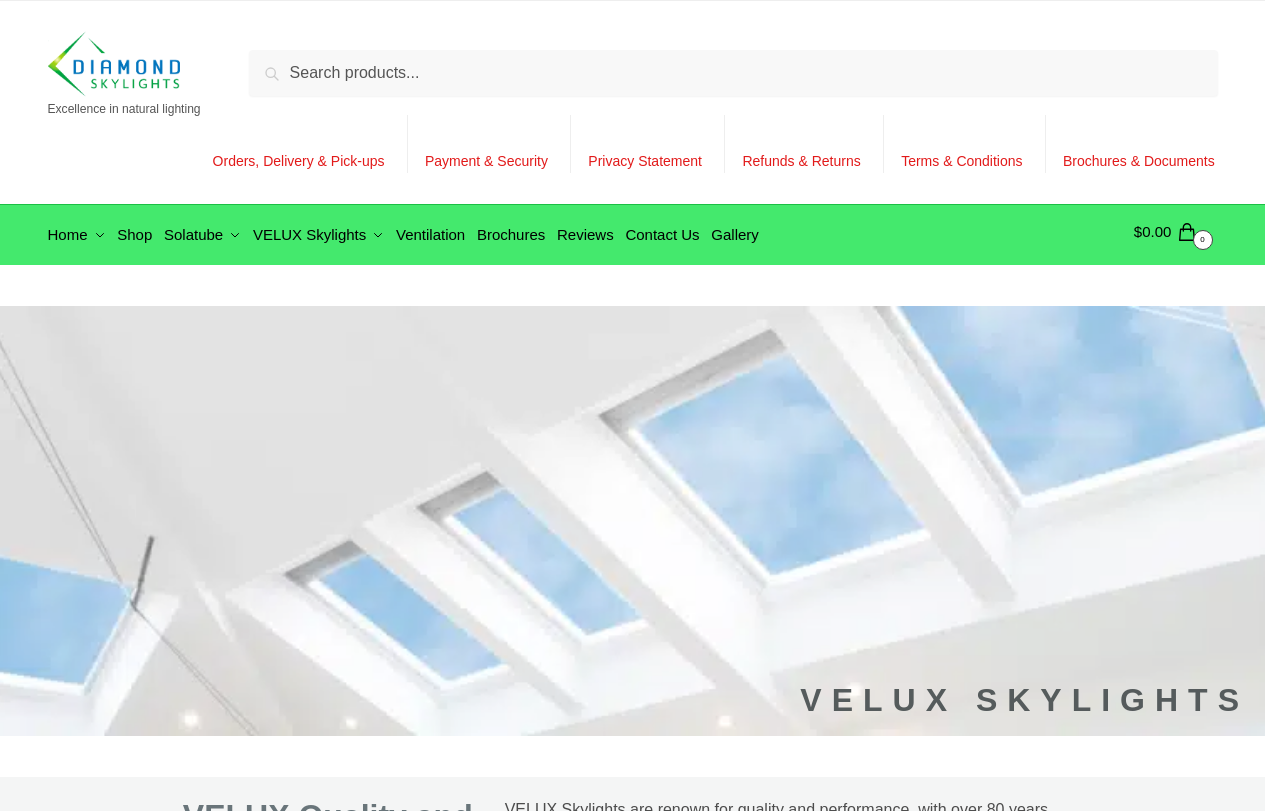Specify the bounding box coordinates of the area that needs to be clicked to achieve the following instruction: "Click on VELUX Skylights link".

[0.214, 0.253, 0.33, 0.318]